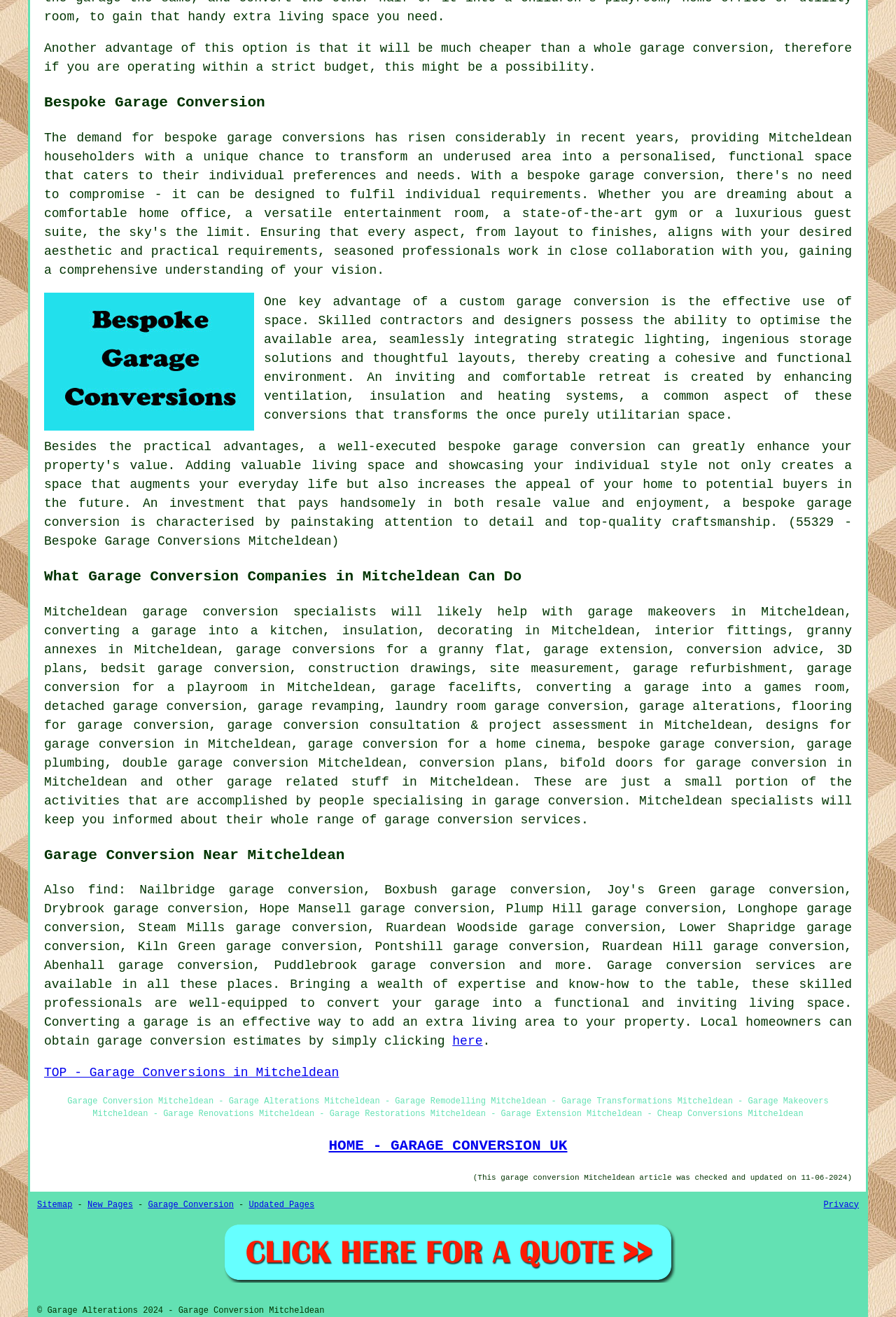Please provide a brief answer to the following inquiry using a single word or phrase:
When was the garage conversion Mitcheldean article last updated?

11-06-2024